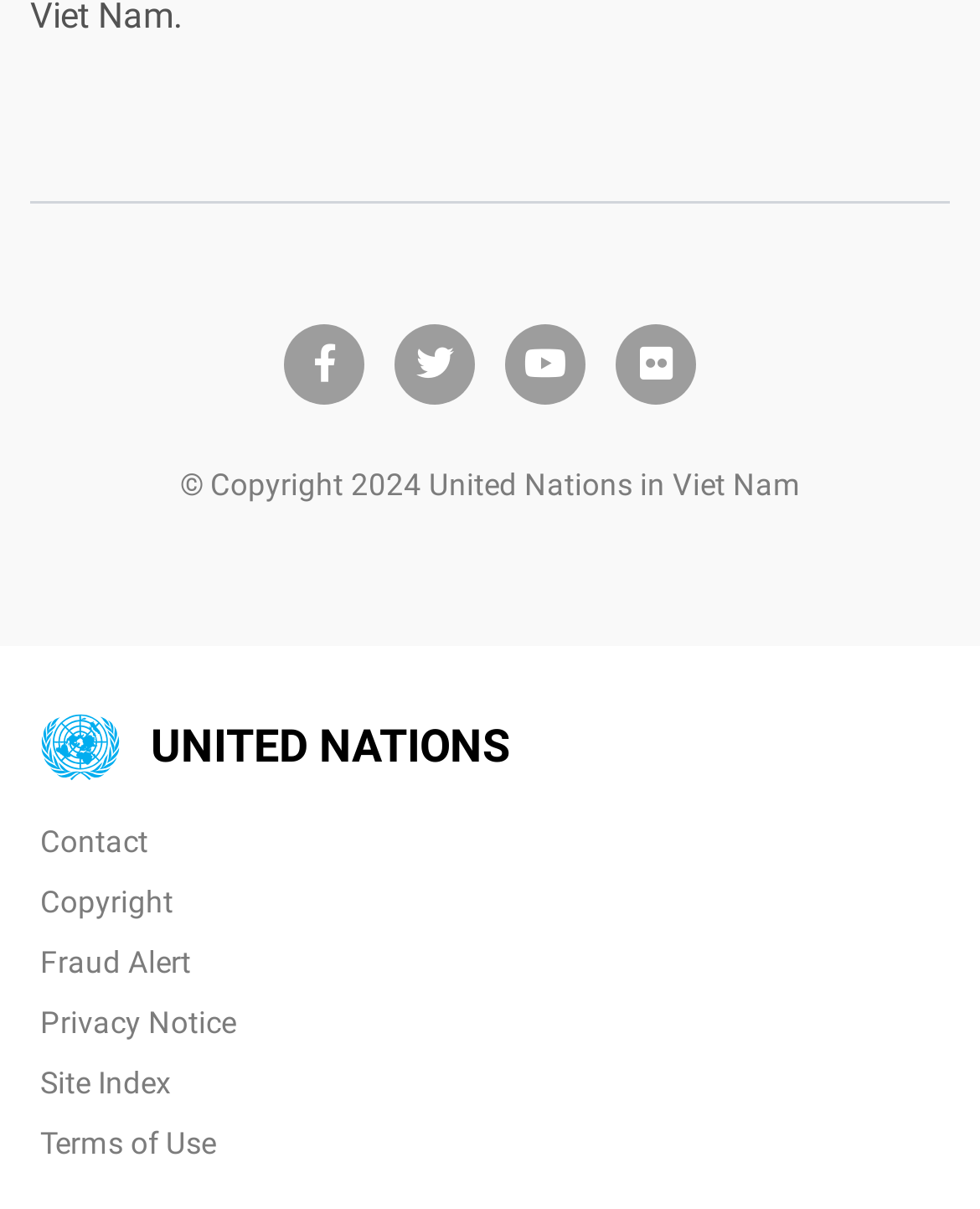What is the copyright year mentioned?
Based on the screenshot, provide your answer in one word or phrase.

2024